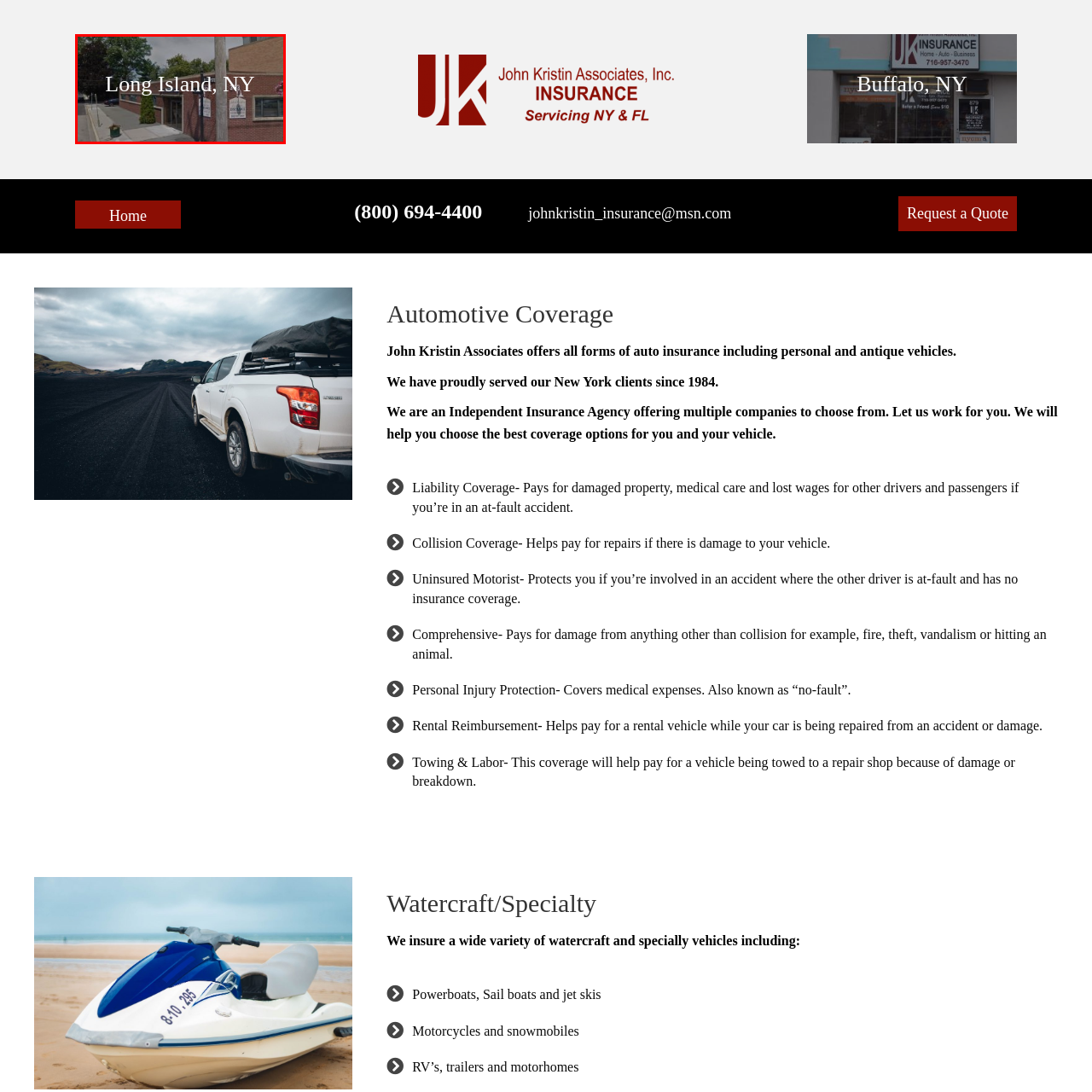Examine the portion within the green circle, What surrounds the building? 
Reply succinctly with a single word or phrase.

Lush trees and municipal elements